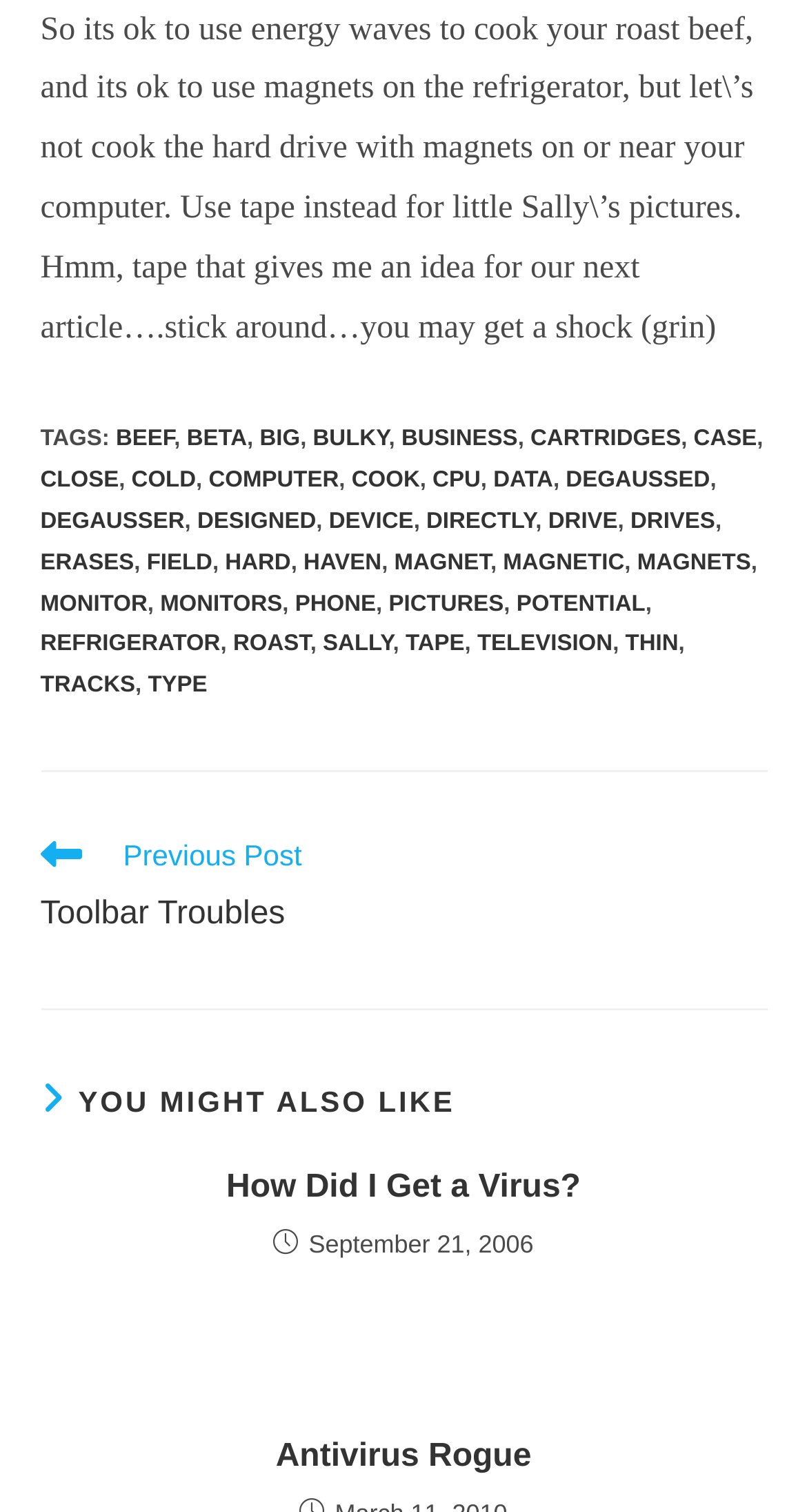Please respond to the question using a single word or phrase:
What is the author's tone in the article?

Humorous